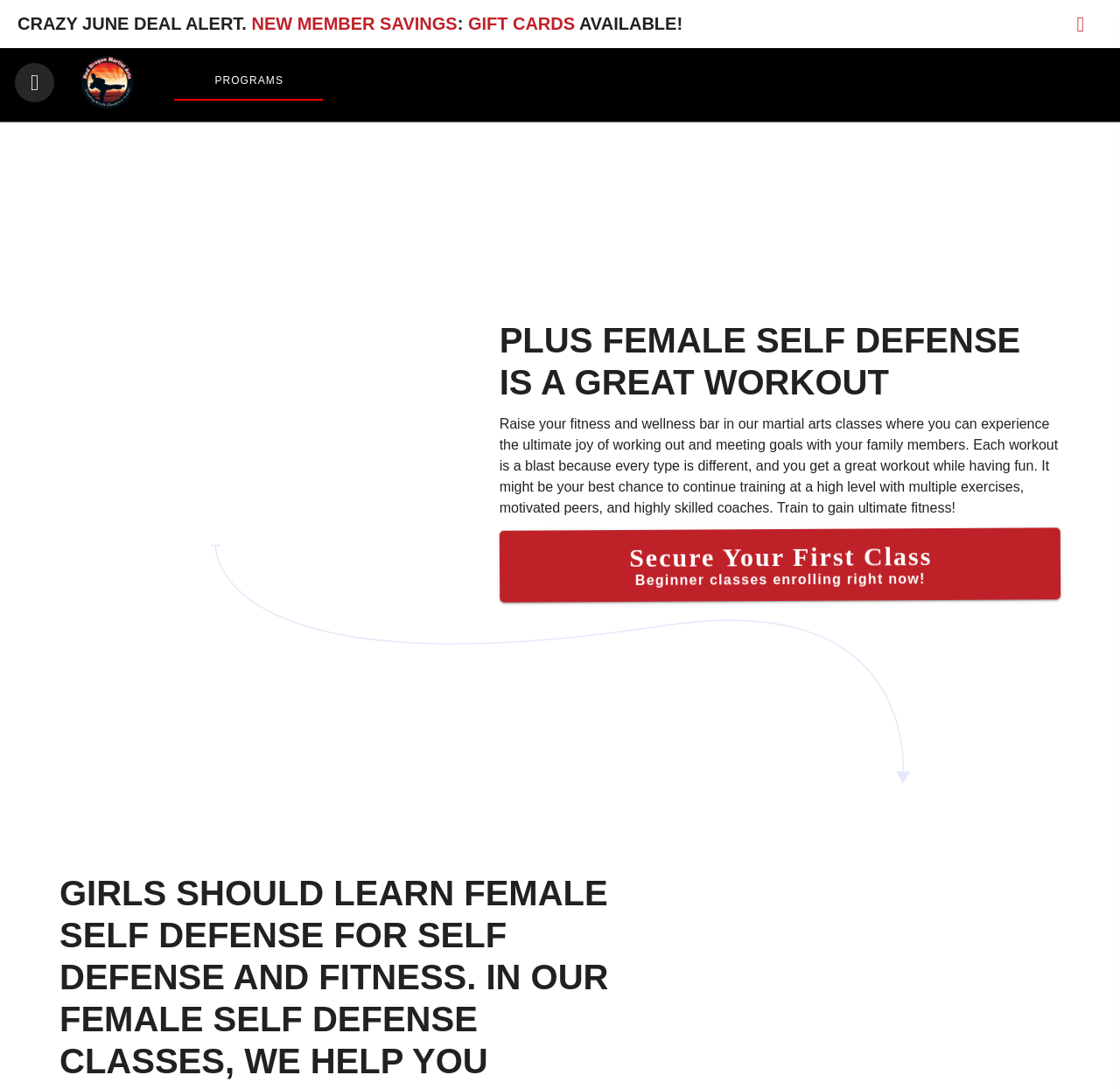Based on the element description Programs, identify the bounding box coordinates for the UI element. The coordinates should be in the format (top-left x, top-left y, bottom-right x, bottom-right y) and within the 0 to 1 range.

[0.156, 0.057, 0.288, 0.092]